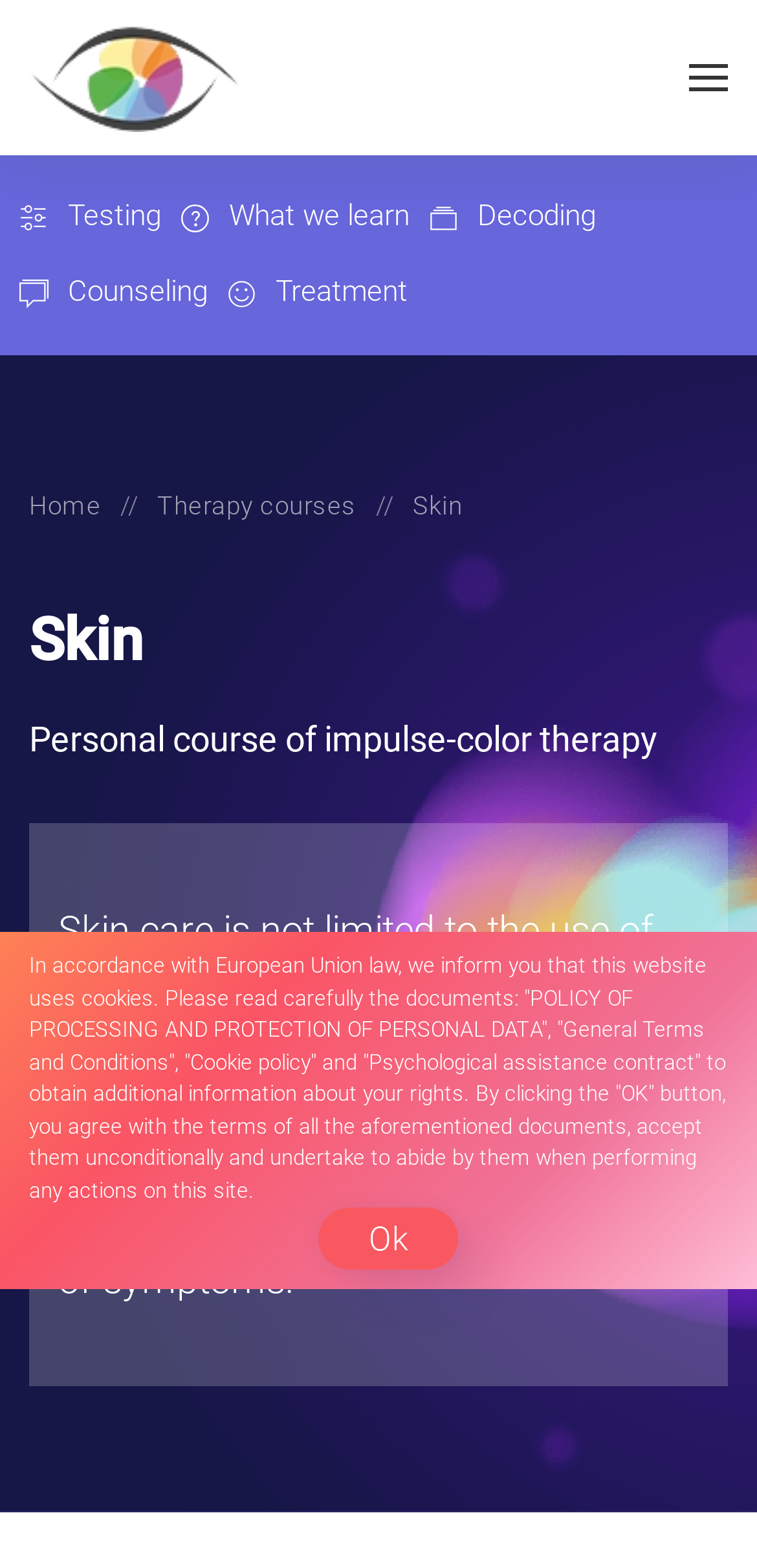Pinpoint the bounding box coordinates for the area that should be clicked to perform the following instruction: "Click the 'Testing' link".

[0.09, 0.127, 0.213, 0.149]